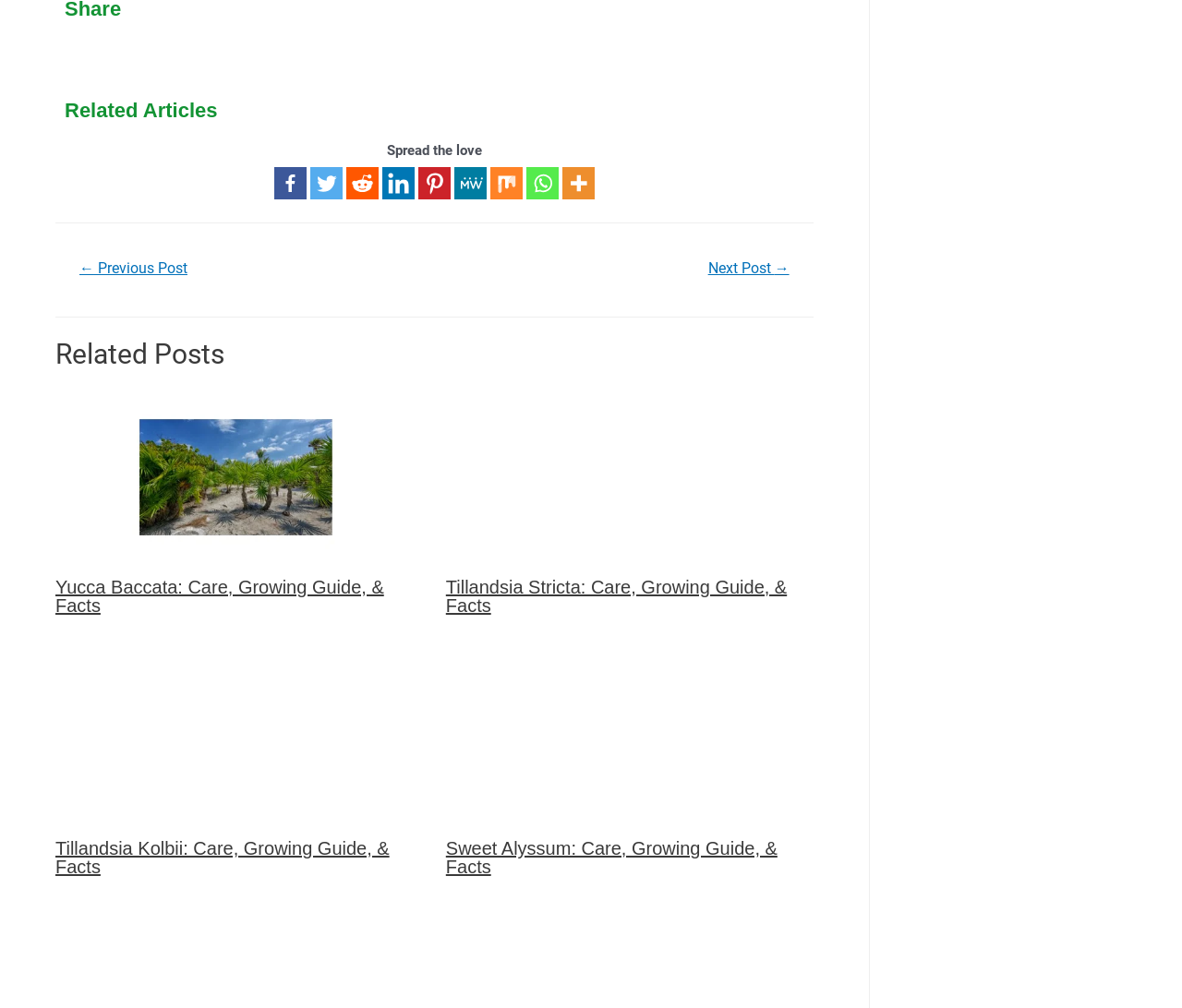Please answer the following question using a single word or phrase: 
What is the purpose of the buttons below 'Spread the love'?

Share on social media